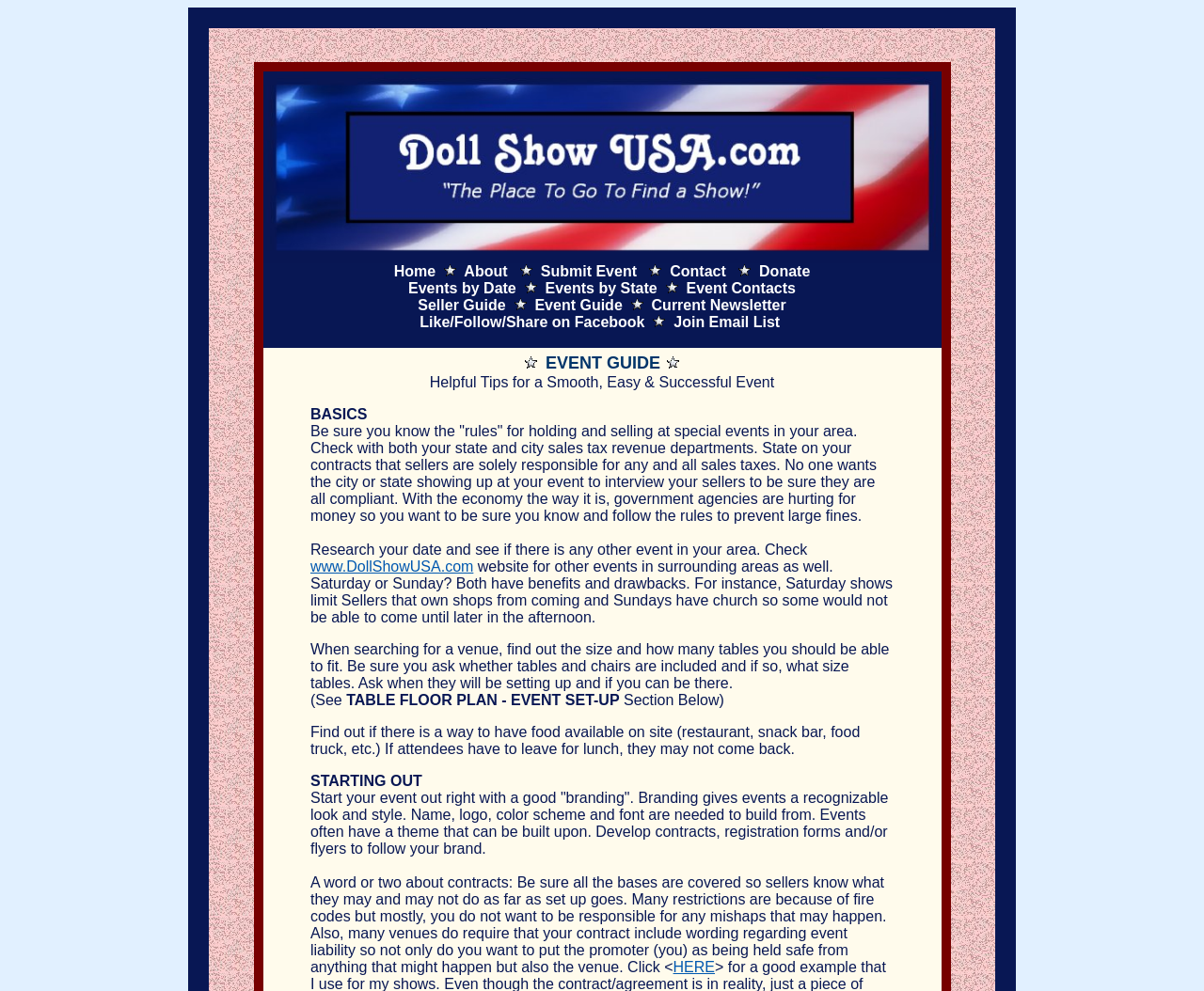Given the description of the UI element: "Like/Follow/Share on Facebook", predict the bounding box coordinates in the form of [left, top, right, bottom], with each value being a float between 0 and 1.

[0.349, 0.317, 0.536, 0.333]